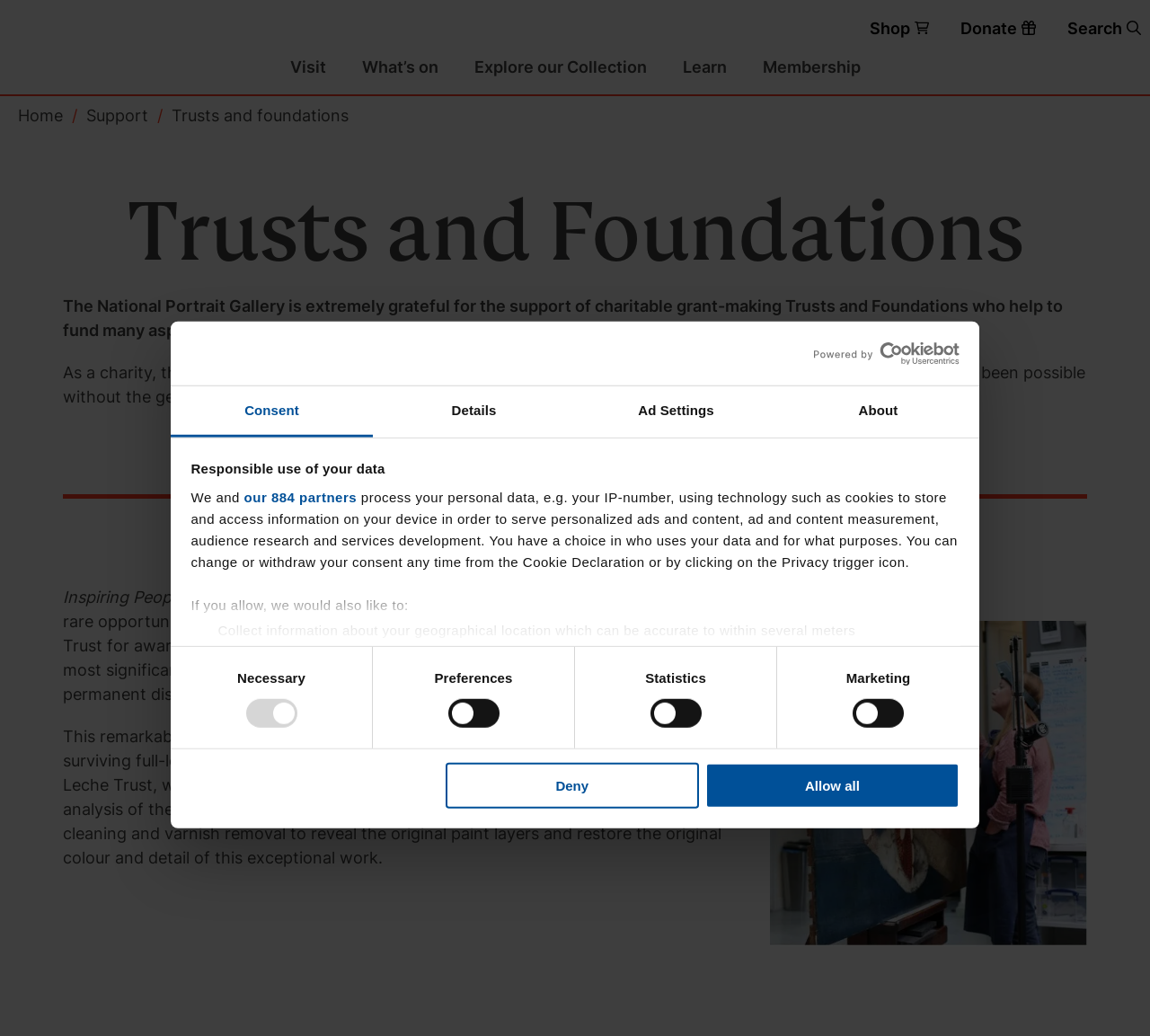Could you determine the bounding box coordinates of the clickable element to complete the instruction: "Explore the 'What’s on' section"? Provide the coordinates as four float numbers between 0 and 1, i.e., [left, top, right, bottom].

[0.299, 0.039, 0.396, 0.091]